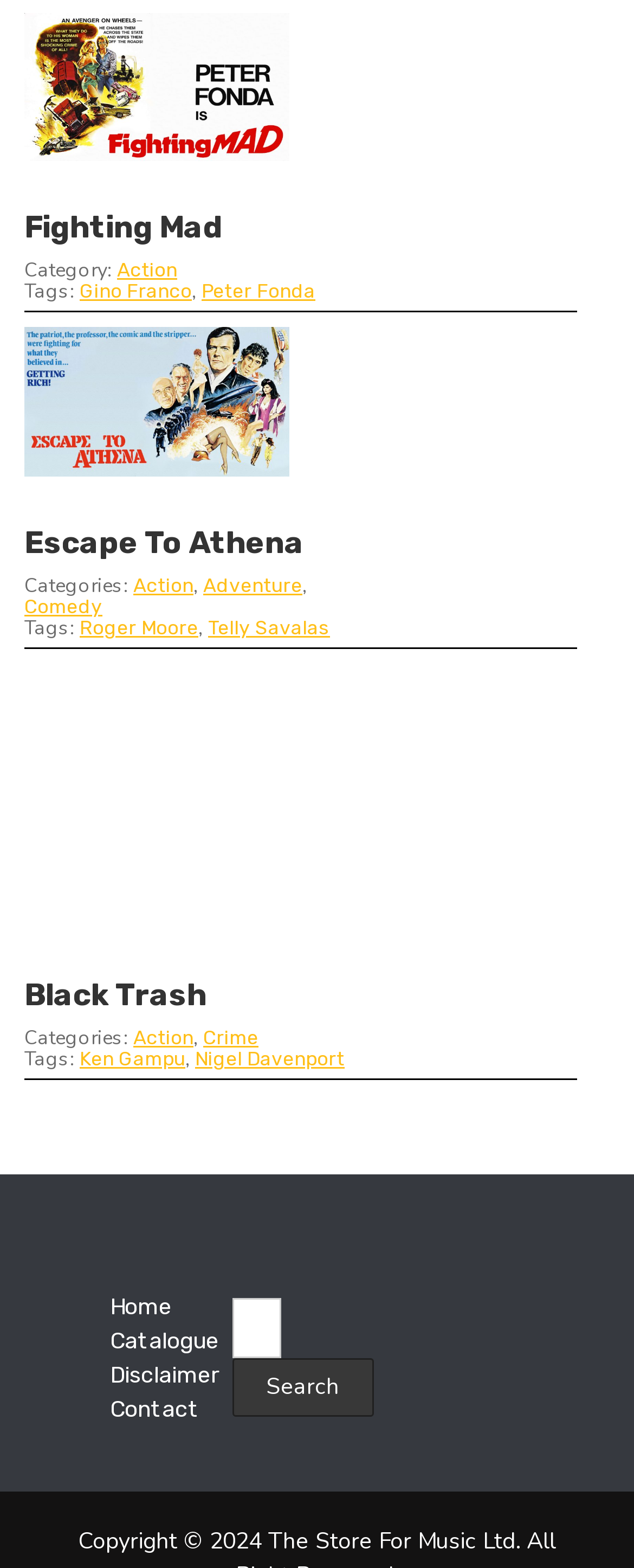Identify the bounding box coordinates of the clickable region required to complete the instruction: "View Black Trash movie details". The coordinates should be given as four float numbers within the range of 0 and 1, i.e., [left, top, right, bottom].

[0.038, 0.621, 0.326, 0.65]